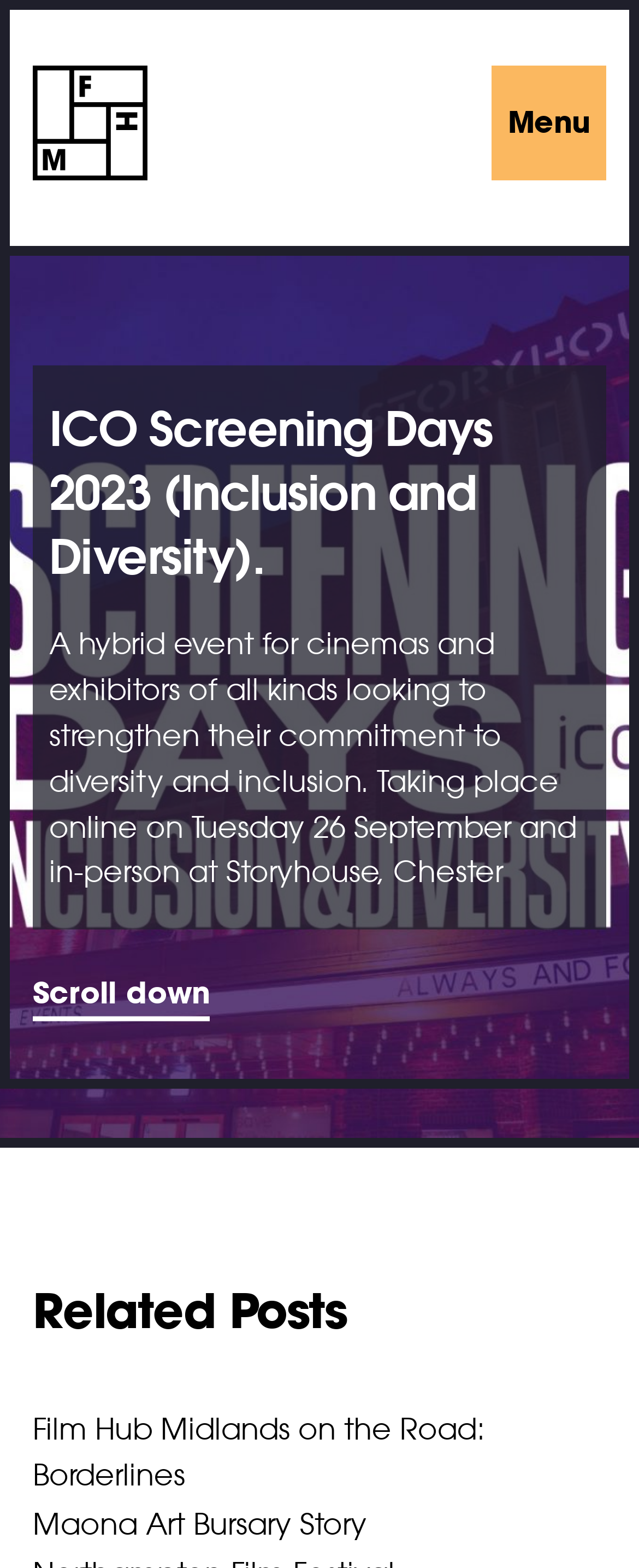Please provide a brief answer to the following inquiry using a single word or phrase:
What is the event date?

Tuesday 26 September